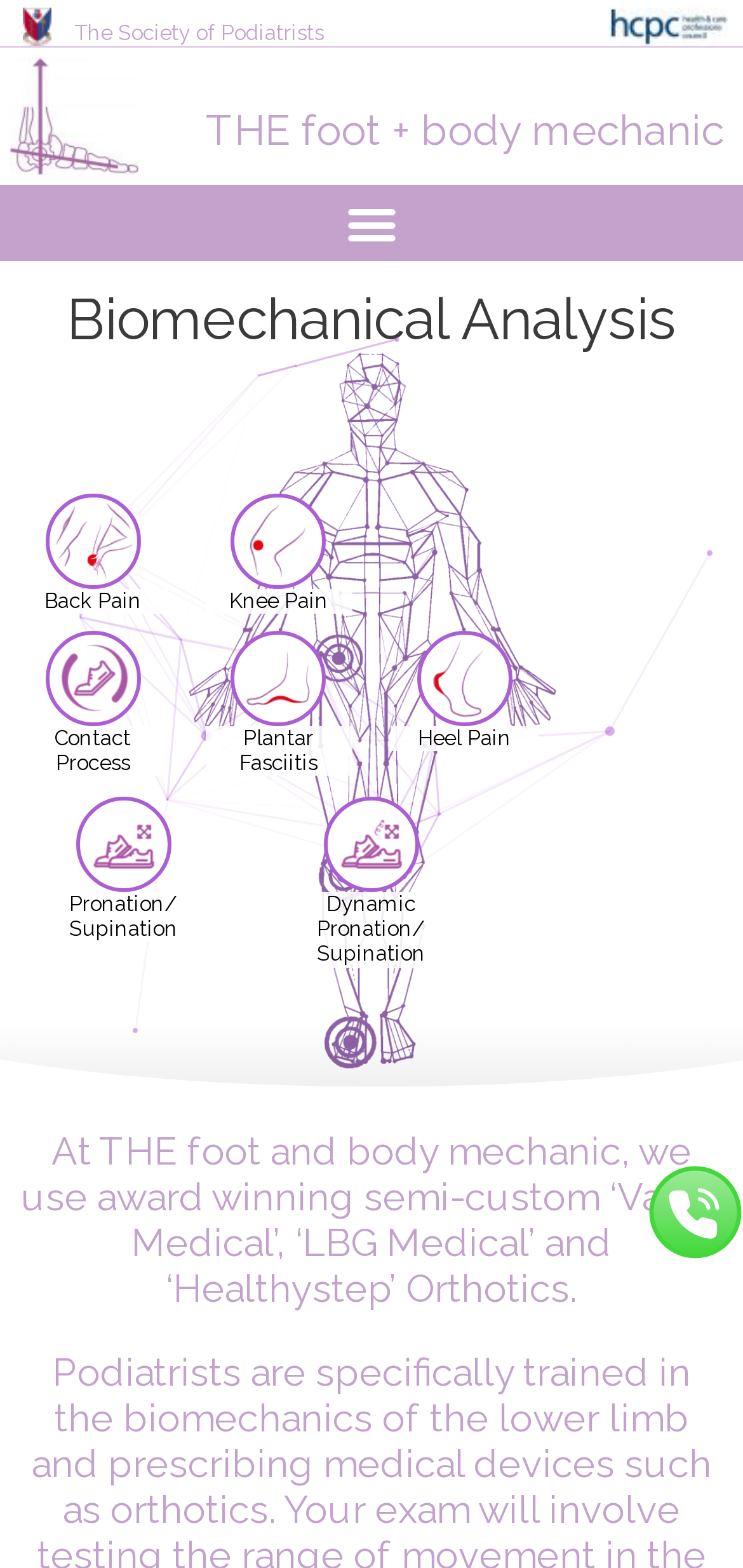Provide a one-word or one-phrase answer to the question:
What is the logo of THE foot and body mechanic?

cropped-thefootmechnewlogo.jpg